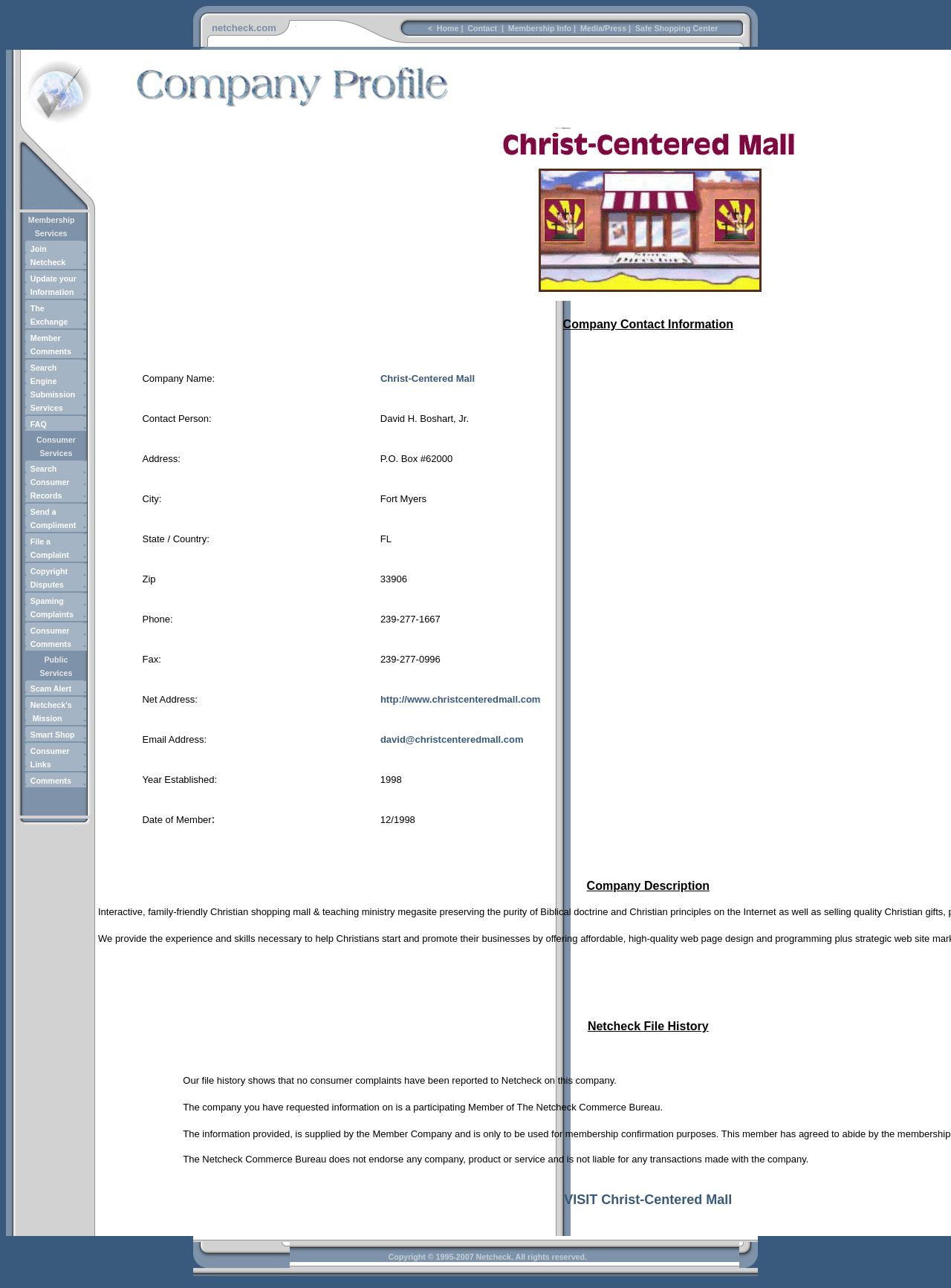Summarize the webpage with intricate details.

The webpage is titled "Christ-Centered Mall" and has a layout table at the top with a netcheck.com logo on the left and a navigation menu on the right. The navigation menu consists of links to "Home", "Contact", "Membership Info", "Media/Press", and "Safe Shopping Center".

Below the navigation menu, there is a section dedicated to "Membership Services" and "Consumer Services" with a table containing links to various services such as "Join Netcheck", "Update your Information", "The Exchange", "Member Comments", "Search Engine Submission Services", and "FAQ".

To the left of this section, there is a narrow column with an image at the top and a table below it containing links to "Search Consumer Records", "Send a Compliment", "File a Complaint", "Copyright Disputes", "Spamming Complaints", and "Consumer Comments".

Further down the page, there is another section dedicated to "Public Services" with a table containing links to "Scam Alert" and "Netcheck's Mission".

There are two images on the page, one in the top-right corner and another in the left column.